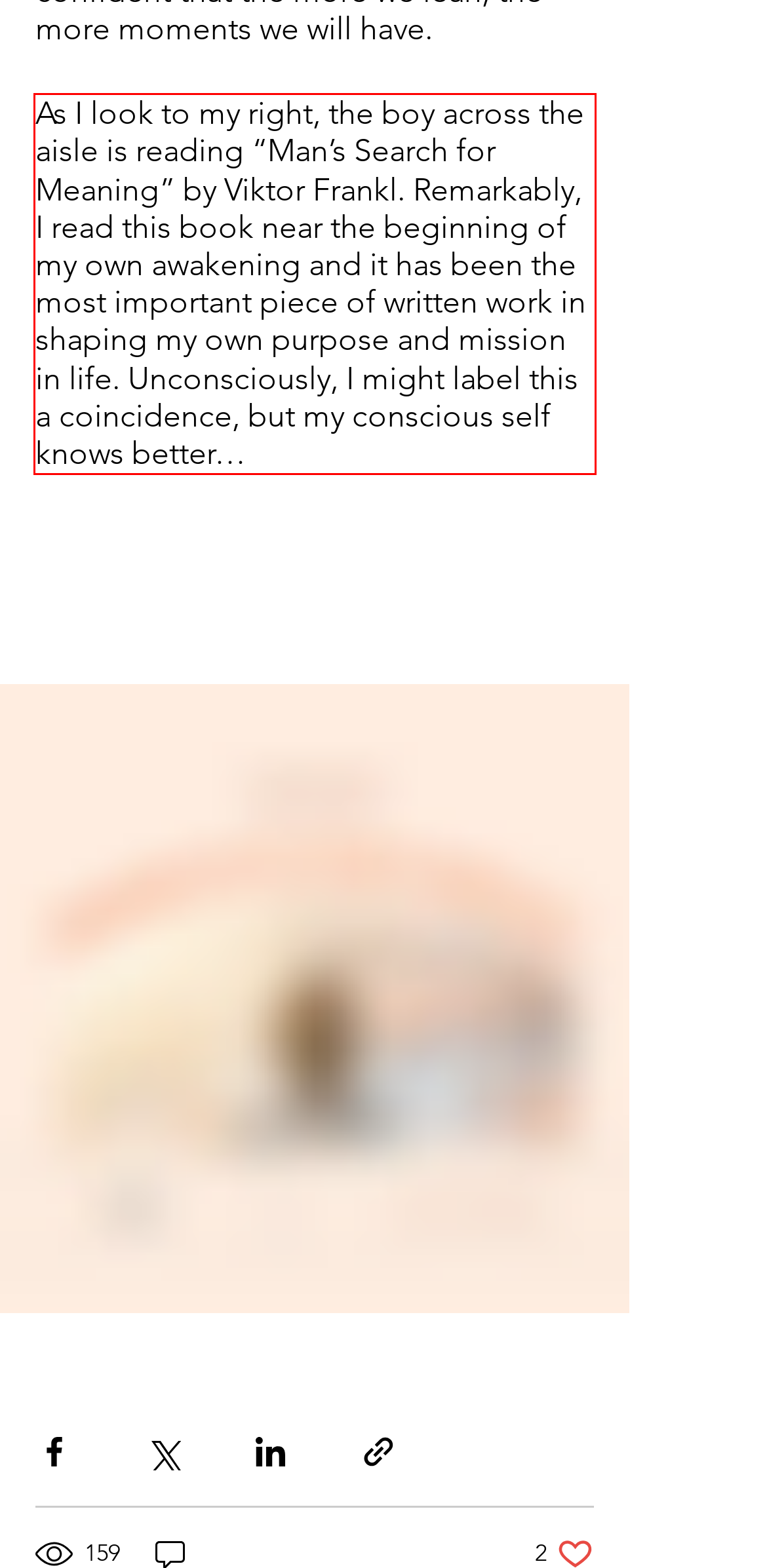Given a screenshot of a webpage, locate the red bounding box and extract the text it encloses.

As I look to my right, the boy across the aisle is reading “Man’s Search for Meaning” by Viktor Frankl. Remarkably, I read this book near the beginning of my own awakening and it has been the most important piece of written work in shaping my own purpose and mission in life. Unconsciously, I might label this a coincidence, but my conscious self knows better…